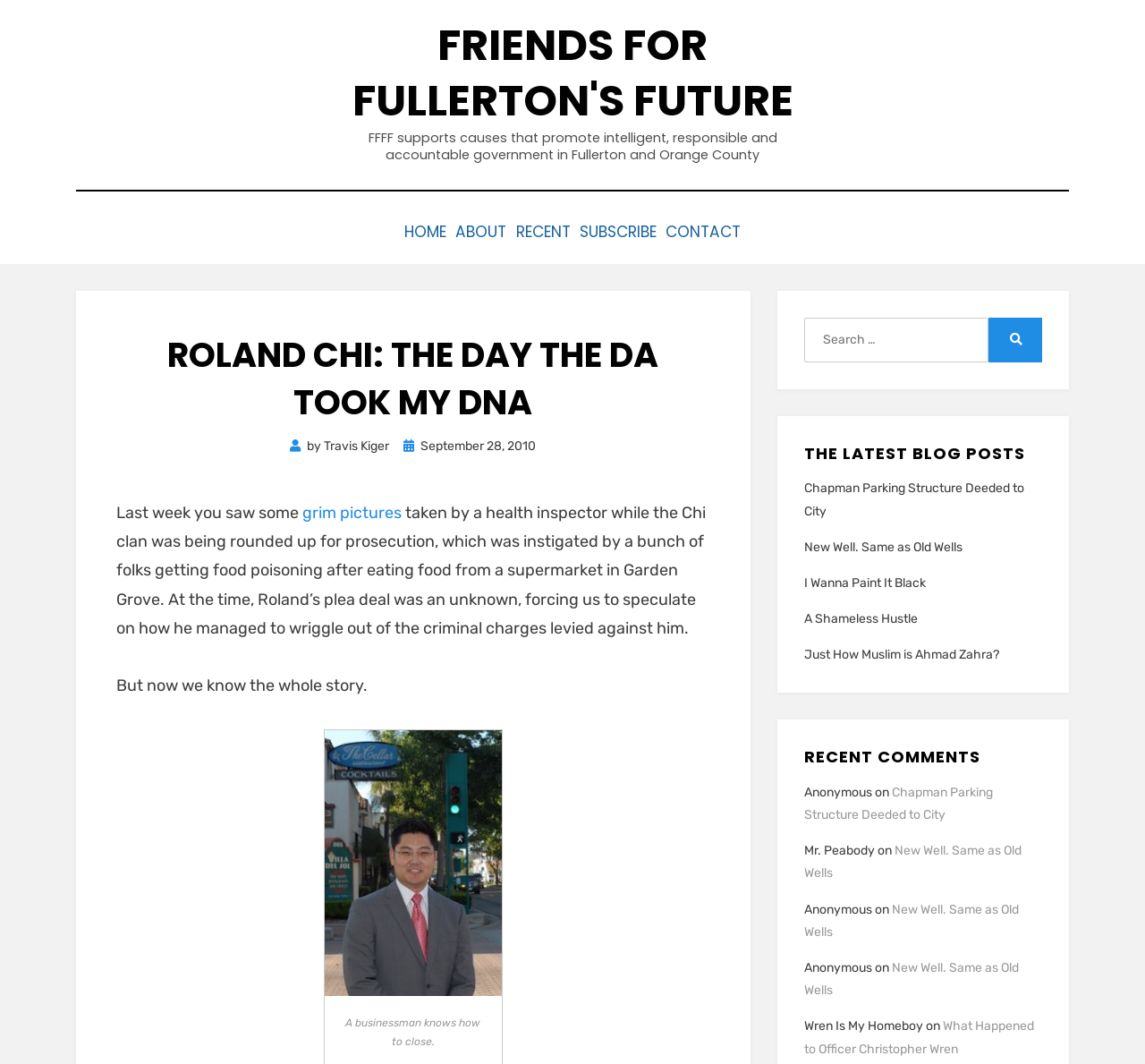Please indicate the bounding box coordinates for the clickable area to complete the following task: "Read the latest blog post 'Chapman Parking Structure Deeded to City'". The coordinates should be specified as four float numbers between 0 and 1, i.e., [left, top, right, bottom].

[0.702, 0.449, 0.894, 0.484]